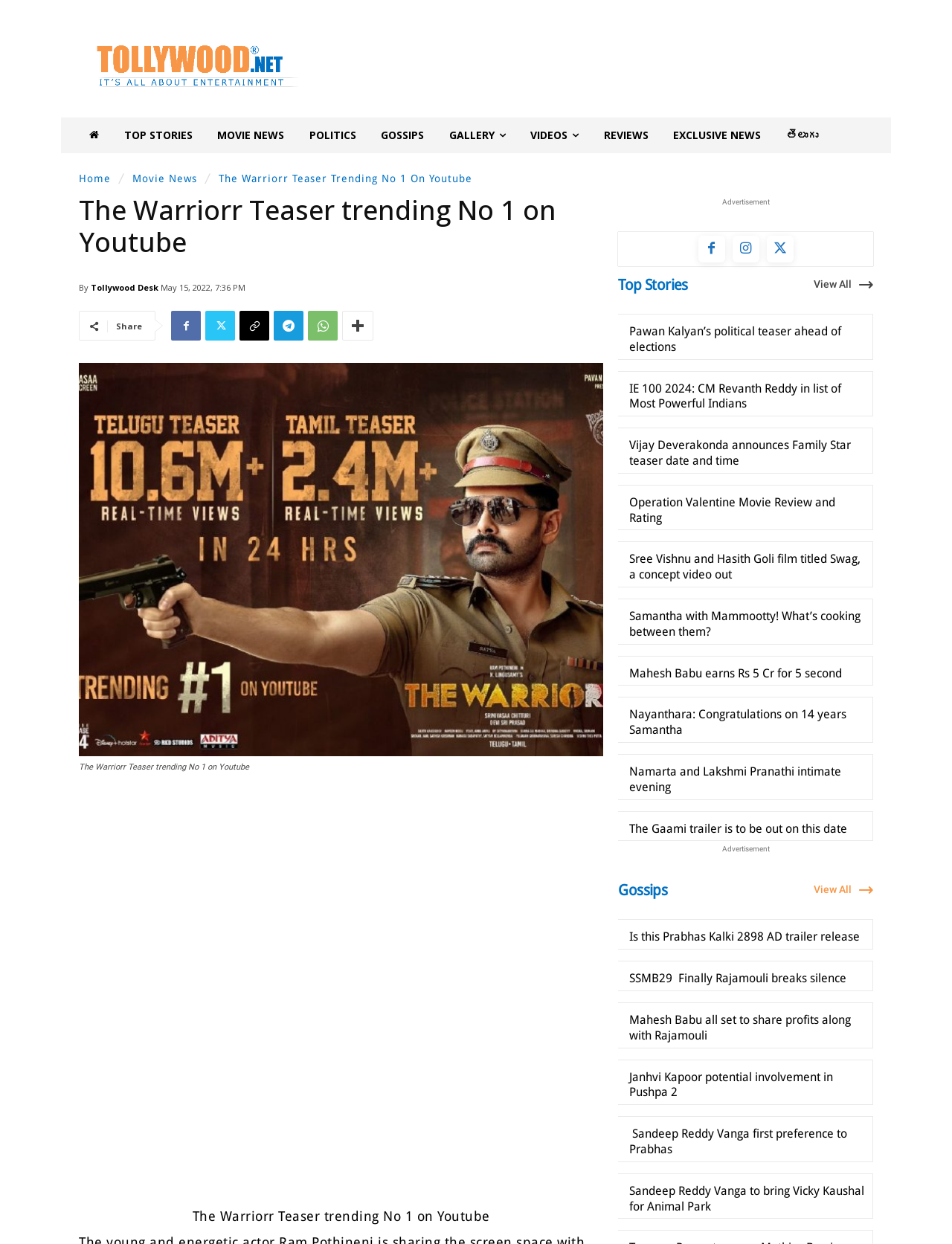What is the title of the main article?
Identify the answer in the screenshot and reply with a single word or phrase.

The Warriorr Teaser trending No 1 on Youtube